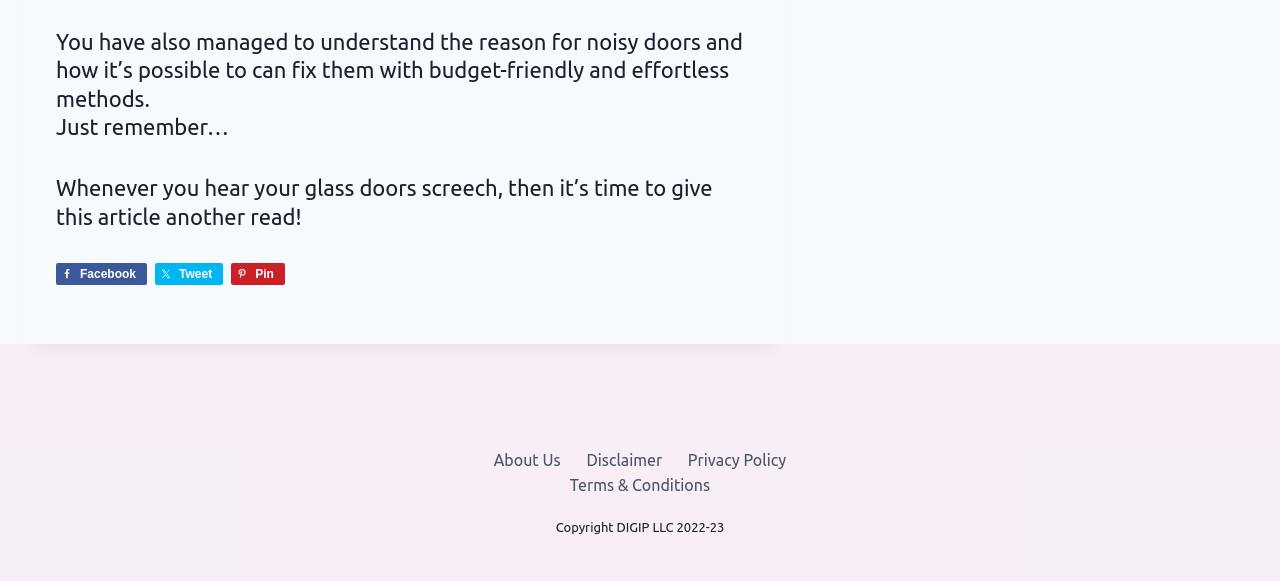From the given element description: "Privacy Policy", find the bounding box for the UI element. Provide the coordinates as four float numbers between 0 and 1, in the order [left, top, right, bottom].

[0.527, 0.771, 0.624, 0.814]